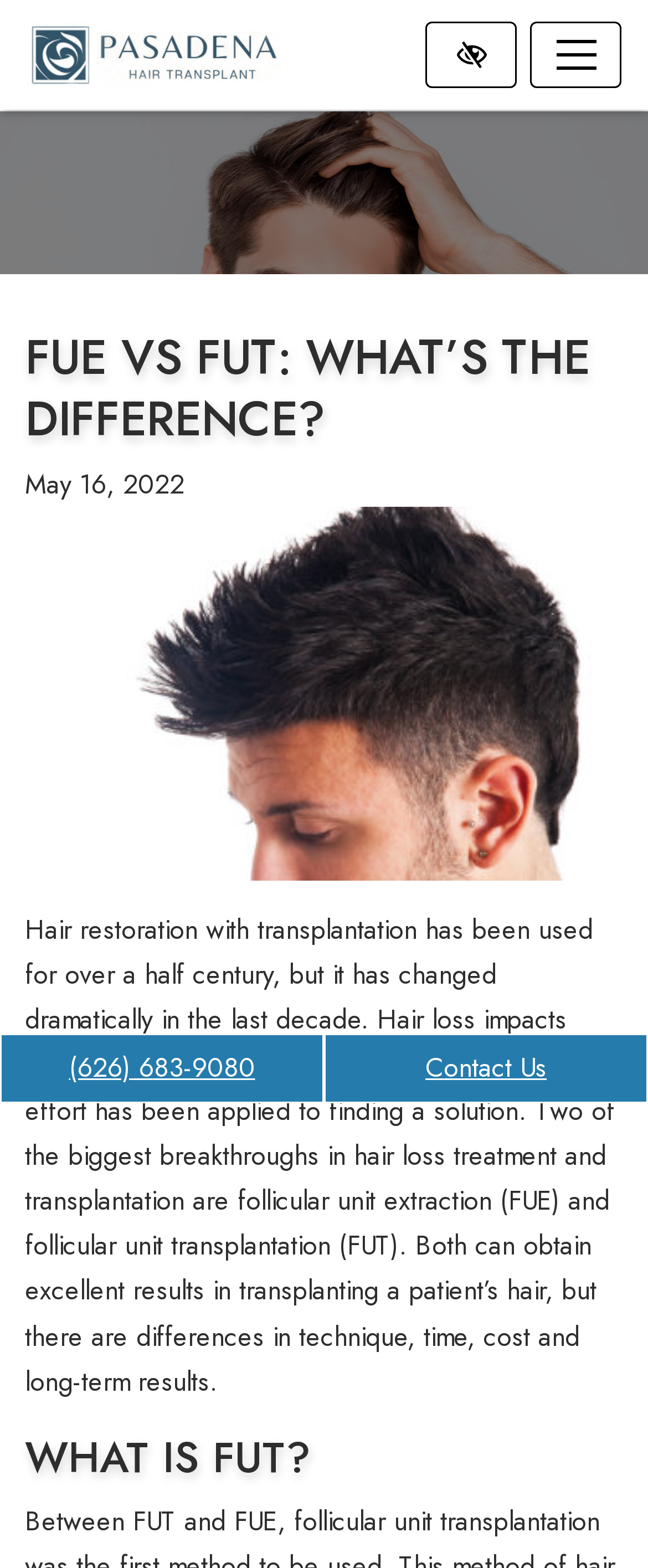Analyze the image and provide a detailed answer to the question: What is the phone number to call?

I found the phone number by looking at the top-right corner of the webpage, where there is a 'call us' link with the phone number (626) 683-9080.